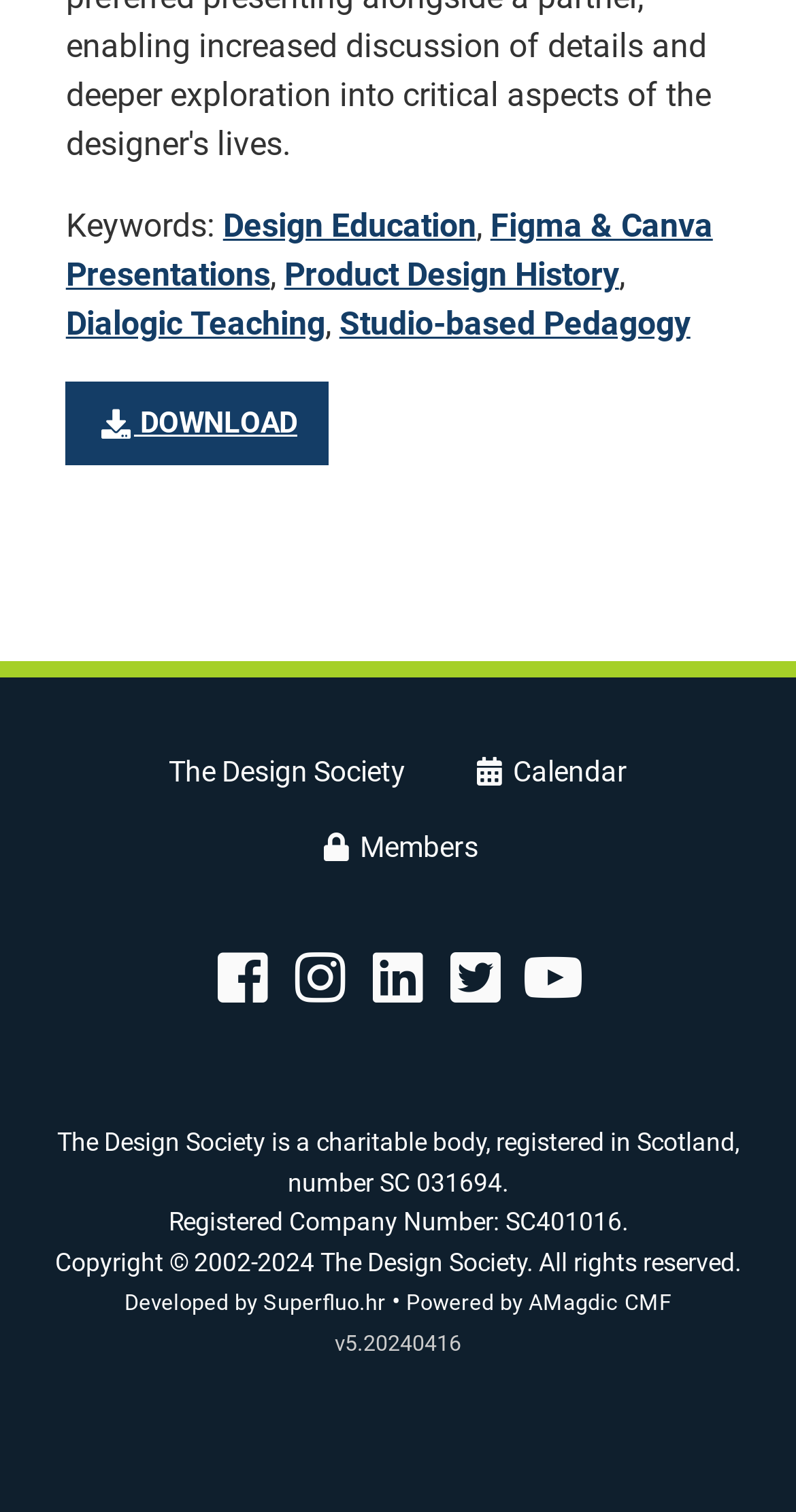What is the name of the company that developed the website?
Could you answer the question in a detailed manner, providing as much information as possible?

I found this information in the footer section of the webpage, where it is stated that the website was 'Developed by Superfluo.hr'.